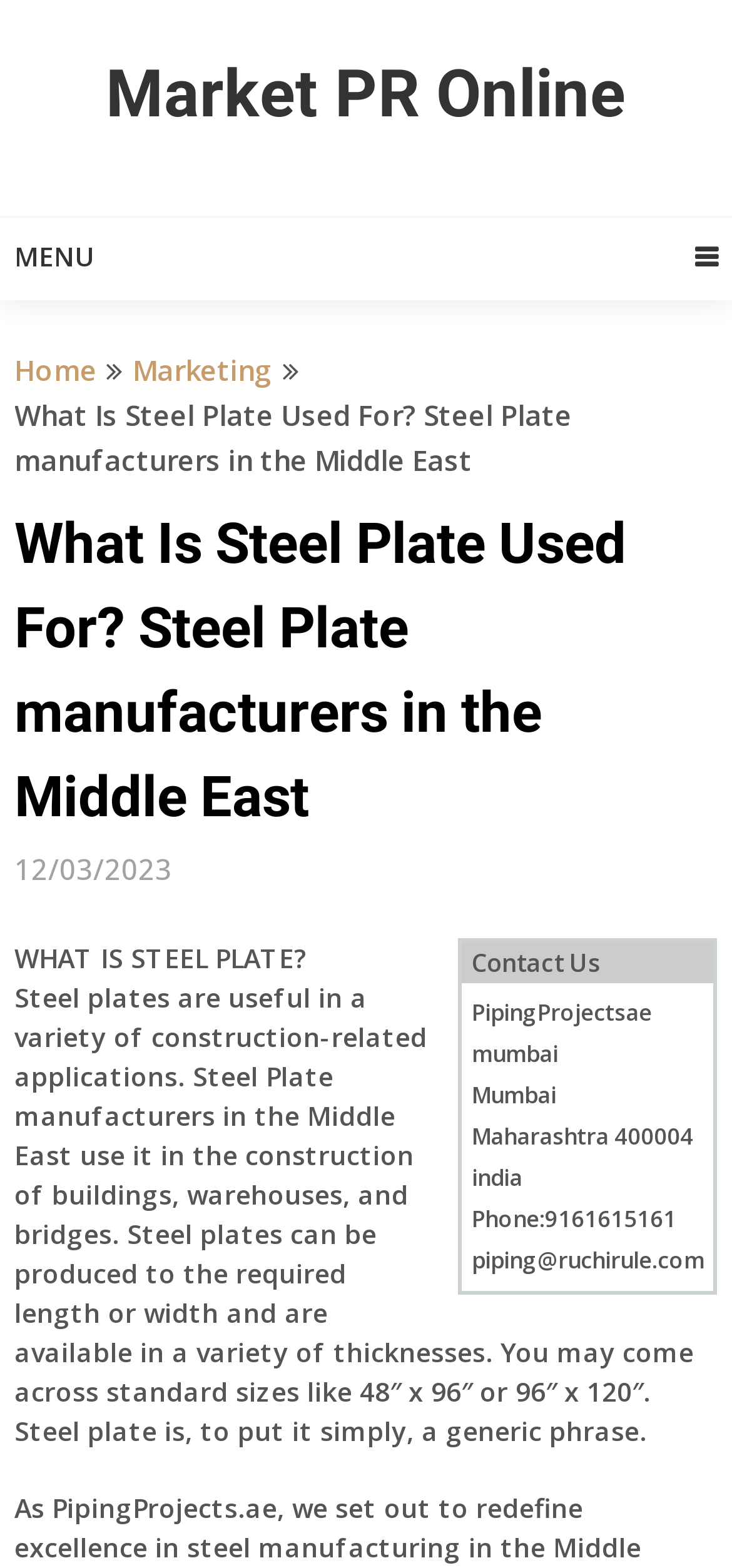What is the date mentioned on the webpage?
Using the image, provide a concise answer in one word or a short phrase.

12/03/2023